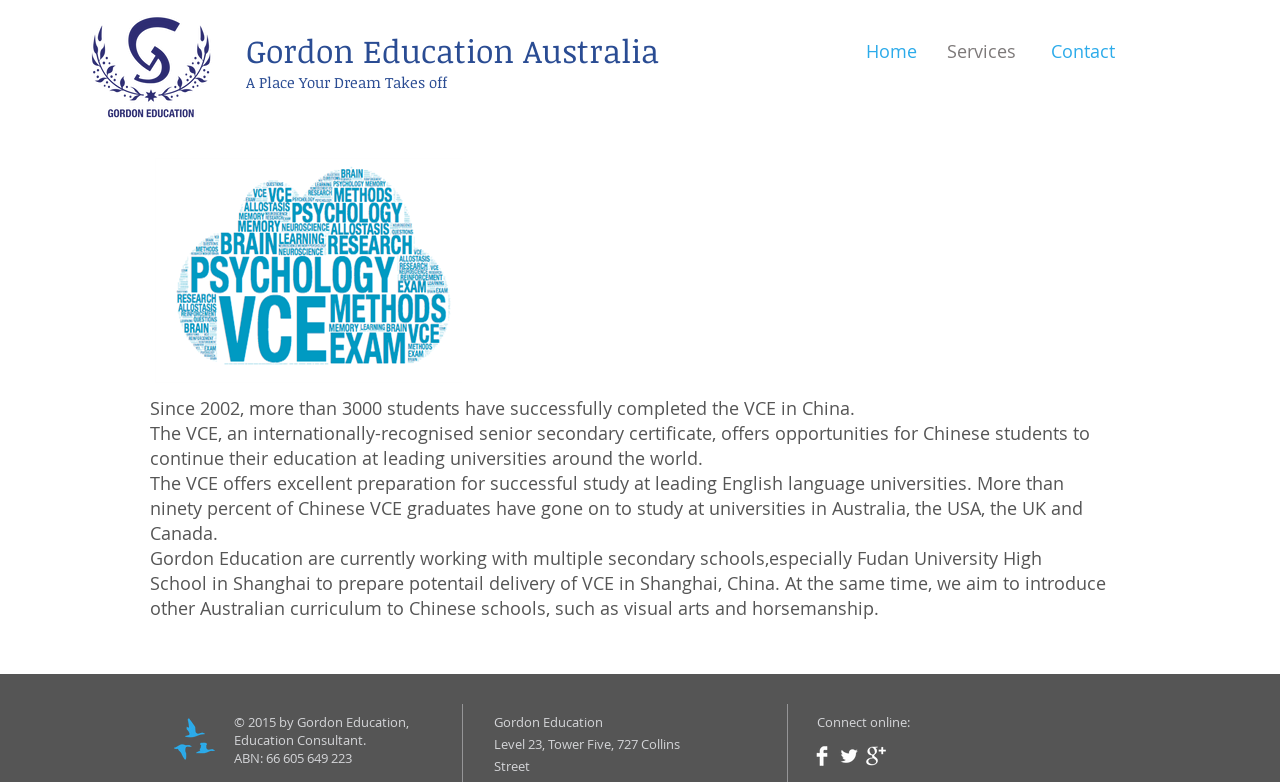Illustrate the webpage's structure and main components comprehensively.

The webpage is about Gordon Education Australia, an education consultant that offers the International Curriculum. At the top left corner, there is a logo image, accompanied by a link. Below the logo, there are two headings: "Gordon Education Australia" and "A Place Your Dream Takes off". 

To the right of the headings, there is a navigation menu with three links: "Home", "Services", and "Contact". 

The main content of the webpage is divided into two sections. On the left, there is an image of a Wordle related to VCE (Victorian Certificate of Education). On the right, there are four paragraphs of text that describe the VCE program, its benefits, and Gordon Education's involvement in delivering the program in China. 

At the bottom of the page, there is a footer section that contains copyright information, the company's ABN, and its address. To the right of the footer, there is a social media bar with links to Facebook, Twitter, and Google+, each accompanied by a clean icon image. Above the social media bar, there is a text "Connect online:".